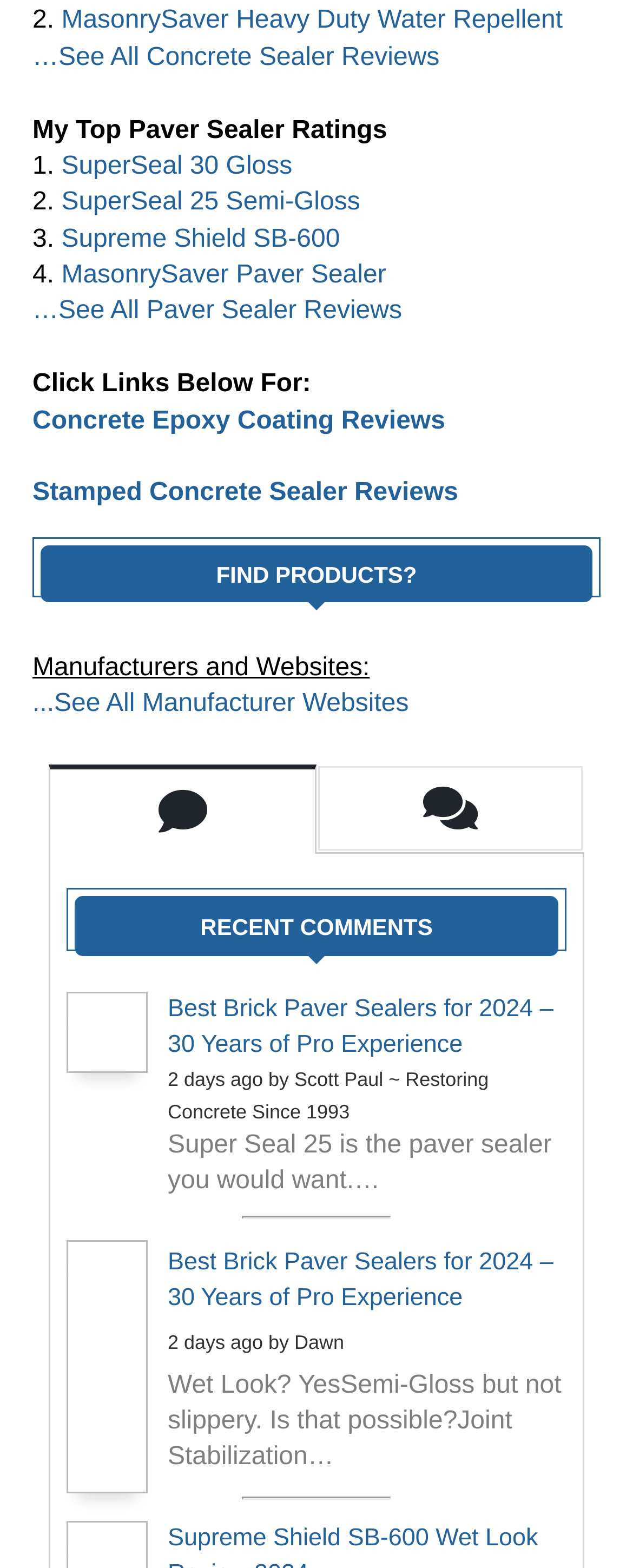What is the name of the author who commented 2 days ago?
Based on the image, answer the question with as much detail as possible.

I found the comment section on the webpage and saw that Scott Paul commented 2 days ago, mentioning 'Restoring Concrete Since 1993'.